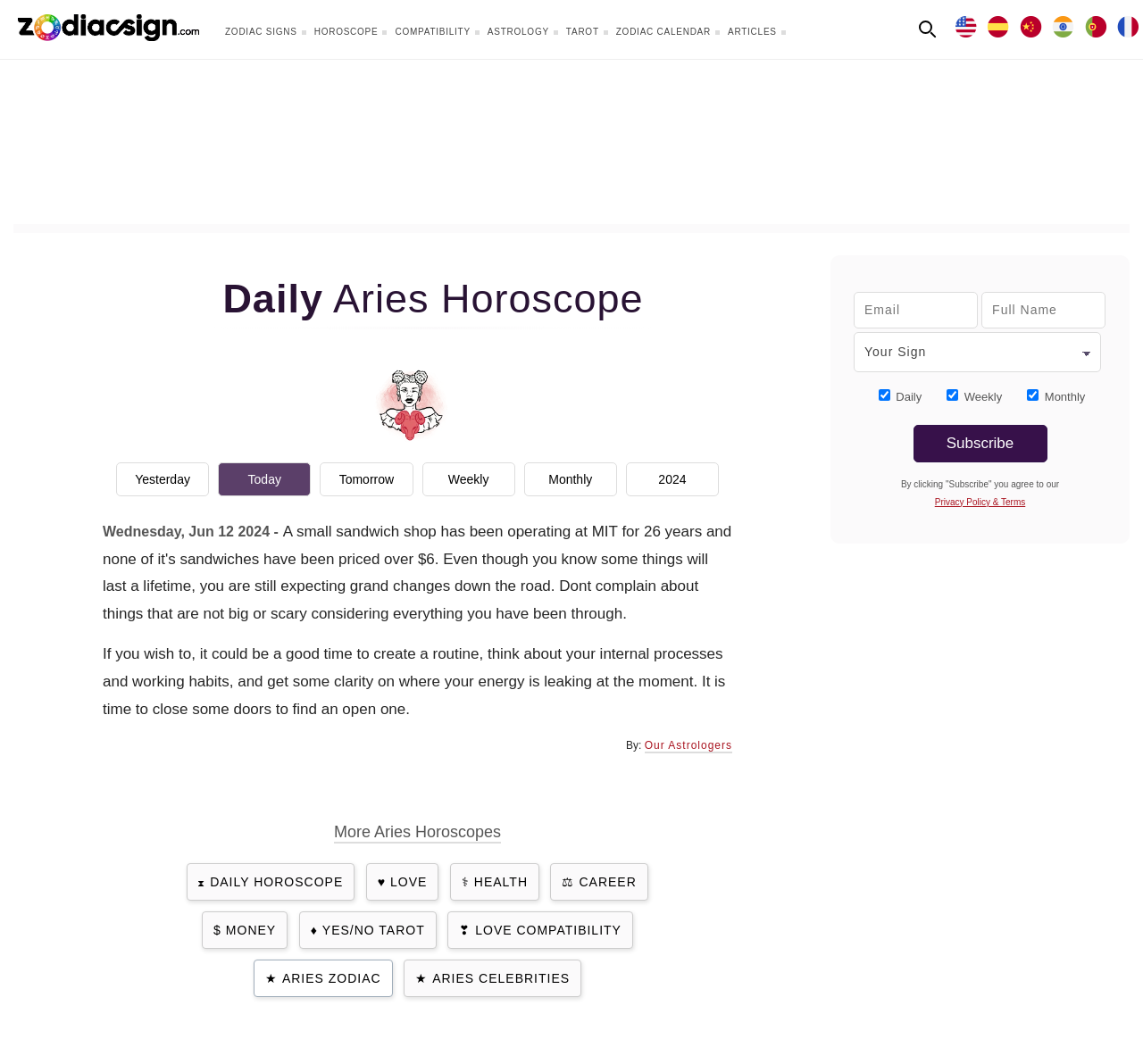Identify the text that serves as the heading for the webpage and generate it.

Daily Aries Horoscope